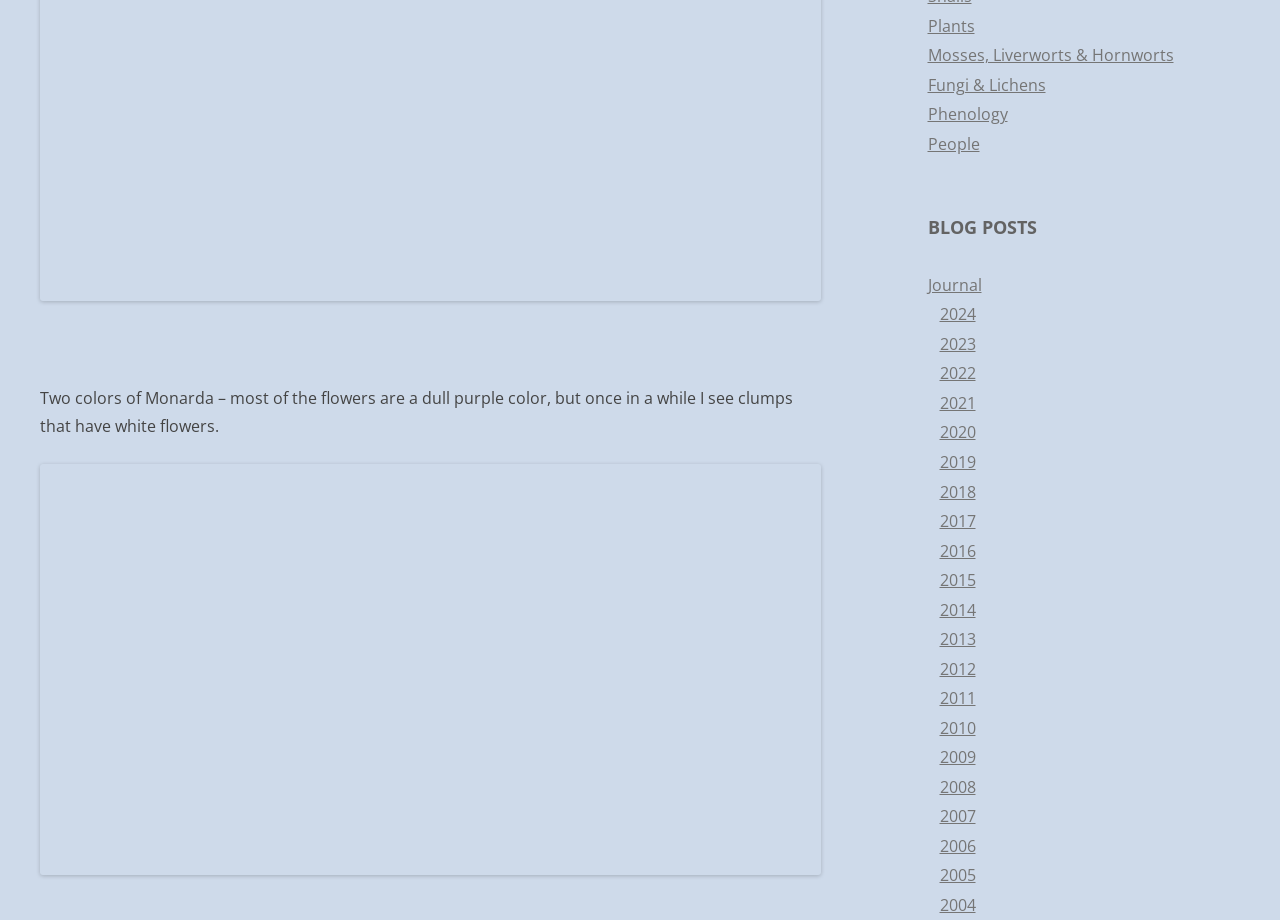Provide the bounding box coordinates for the UI element that is described as: "Fungi & Lichens".

[0.725, 0.08, 0.817, 0.104]